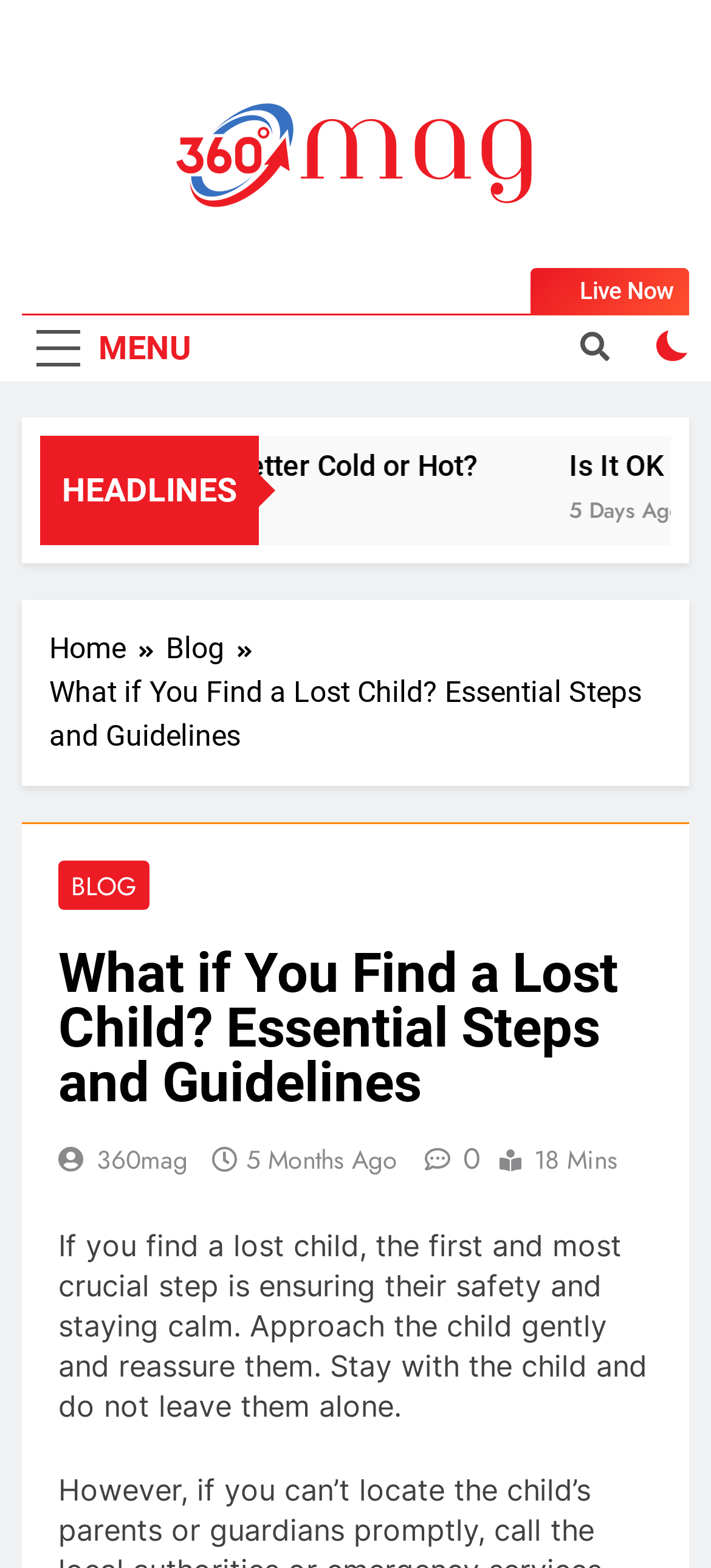What is the topic of the article?
Please provide a comprehensive answer based on the contents of the image.

The topic of the article can be found in the main content section of the webpage, where the heading 'What if You Find a Lost Child? Essential Steps and Guidelines' is located, and the text below it describes the essential steps and guidelines for finding a lost child.